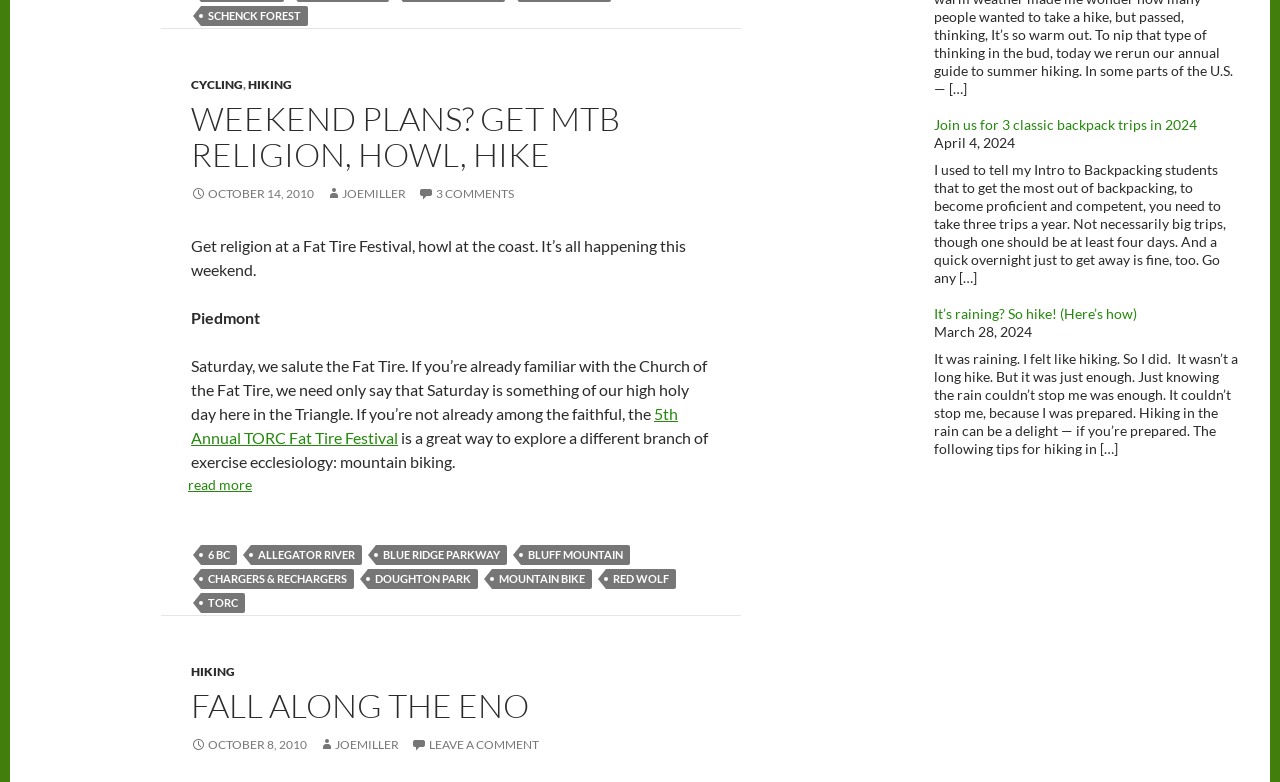Give a short answer using one word or phrase for the question:
How many links are in the footer section?

9